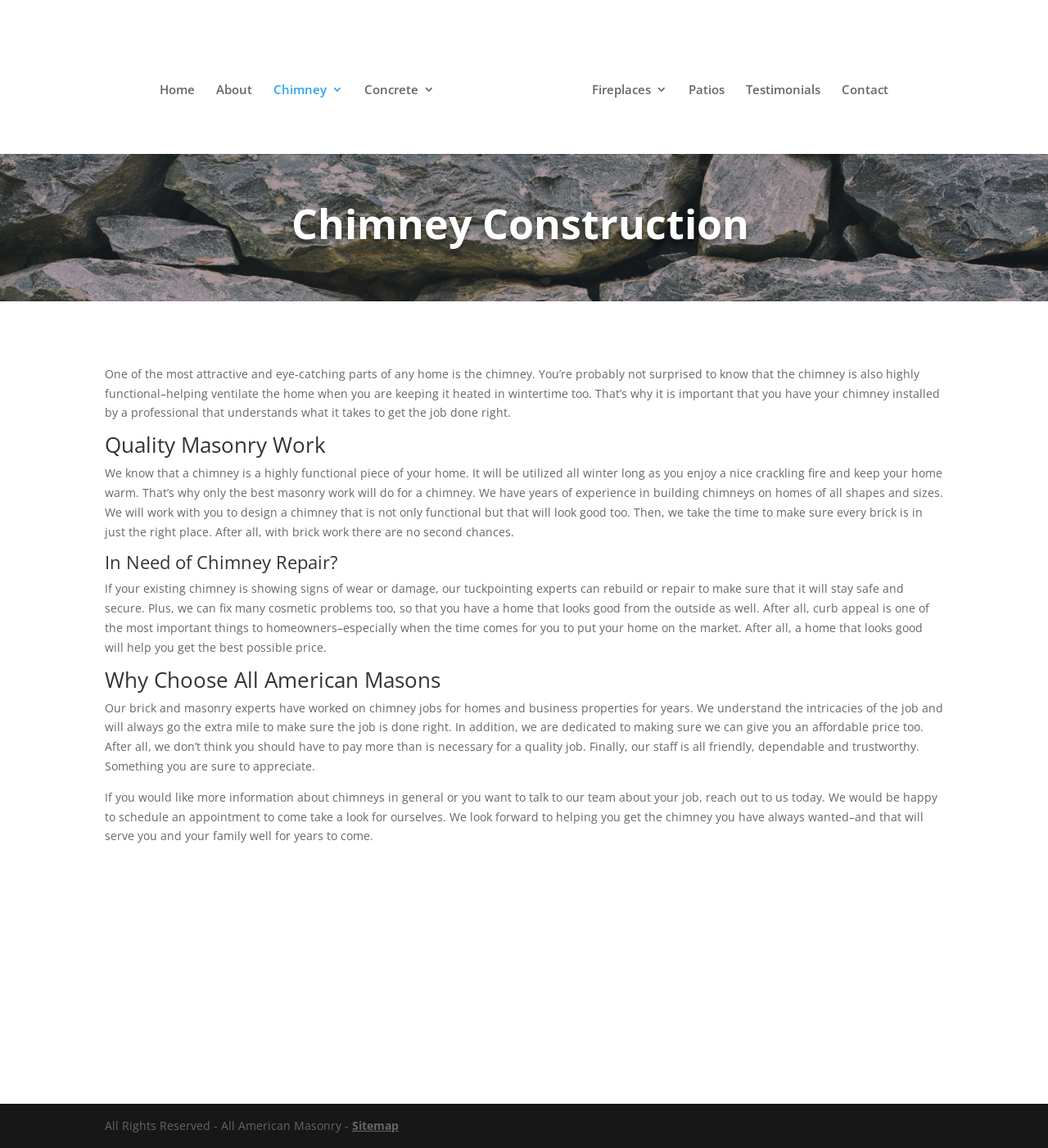Please predict the bounding box coordinates of the element's region where a click is necessary to complete the following instruction: "Visit 'FIVE IDEAL REASONS TO ATTEND A GYM IMMEDIATELY'". The coordinates should be represented by four float numbers between 0 and 1, i.e., [left, top, right, bottom].

None